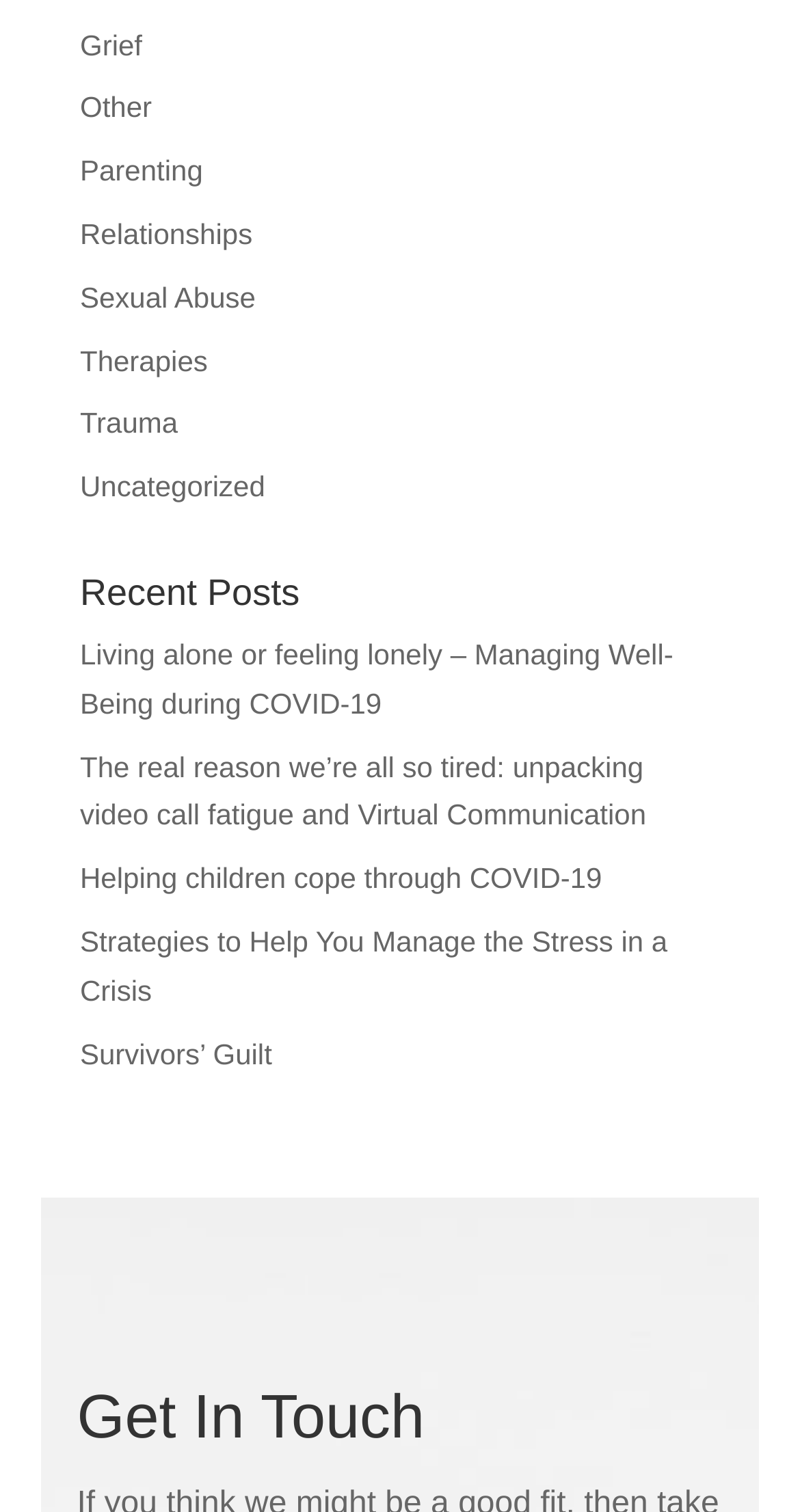Locate the bounding box coordinates of the element to click to perform the following action: 'Go to the 83rd Session Interim page'. The coordinates should be given as four float values between 0 and 1, in the form of [left, top, right, bottom].

None